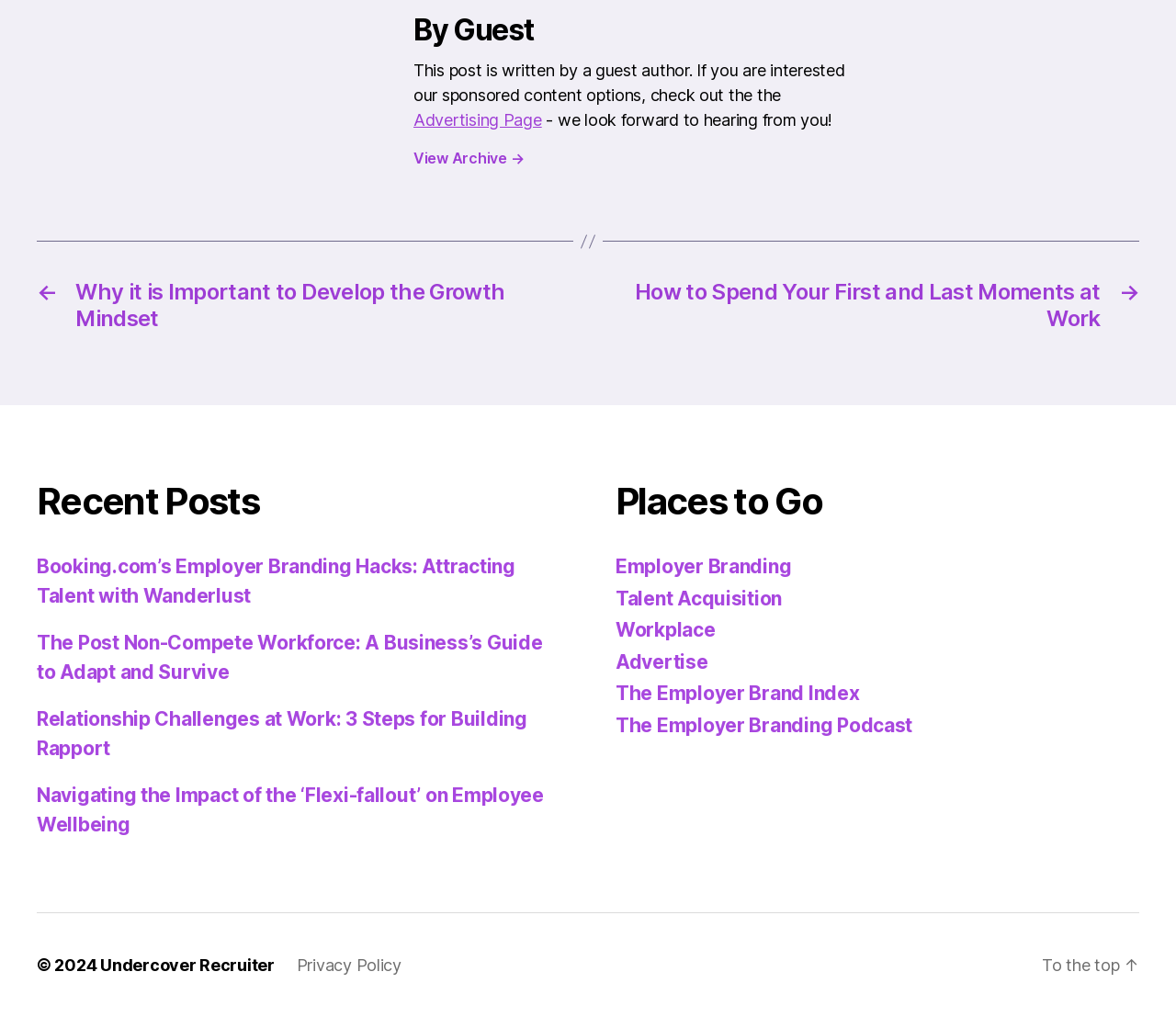What type of posts are listed under 'Recent Posts'?
Answer the question using a single word or phrase, according to the image.

Work-related topics